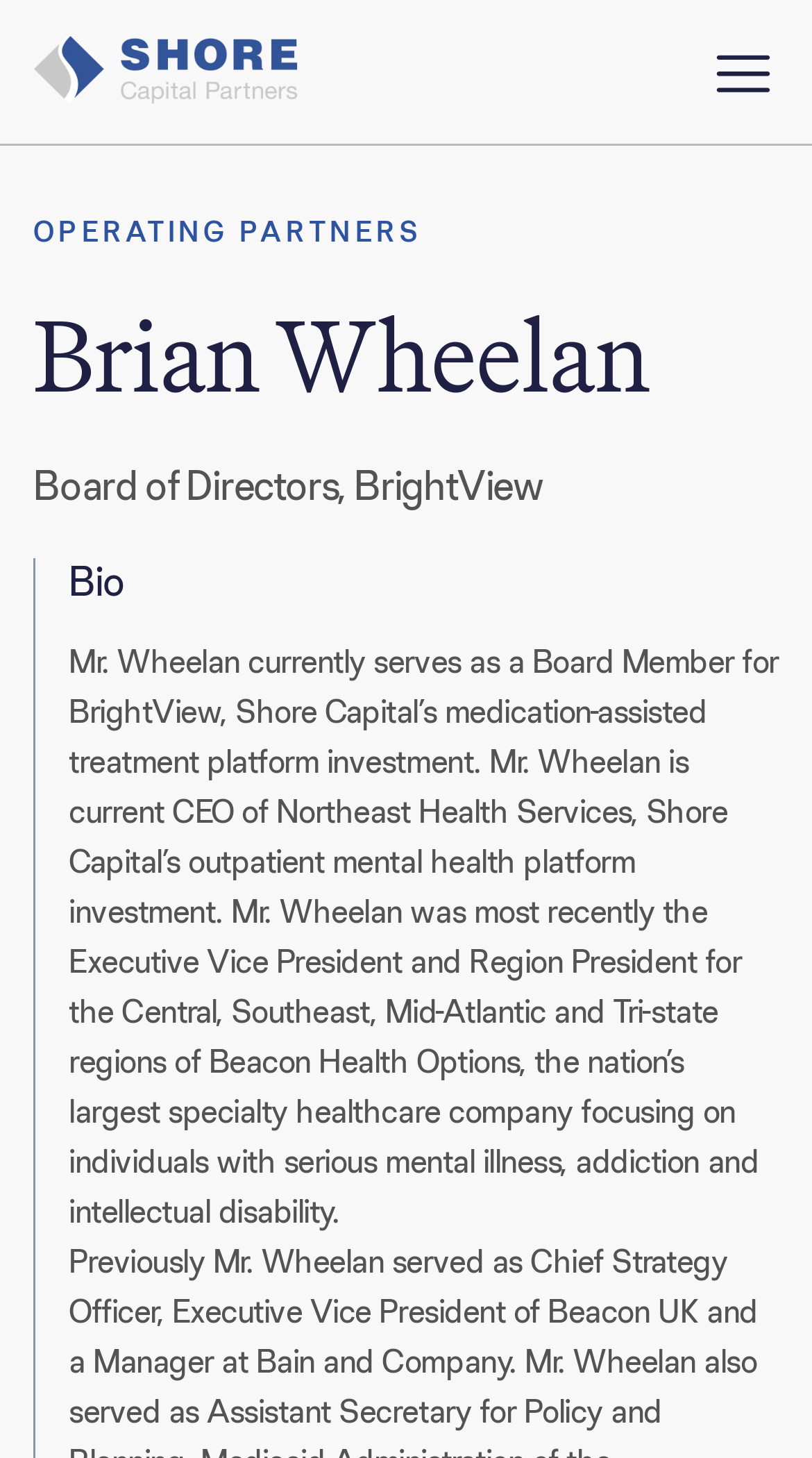Locate the bounding box coordinates of the UI element described by: "aria-label="open menu"". The bounding box coordinates should consist of four float numbers between 0 and 1, i.e., [left, top, right, bottom].

[0.872, 0.023, 0.959, 0.076]